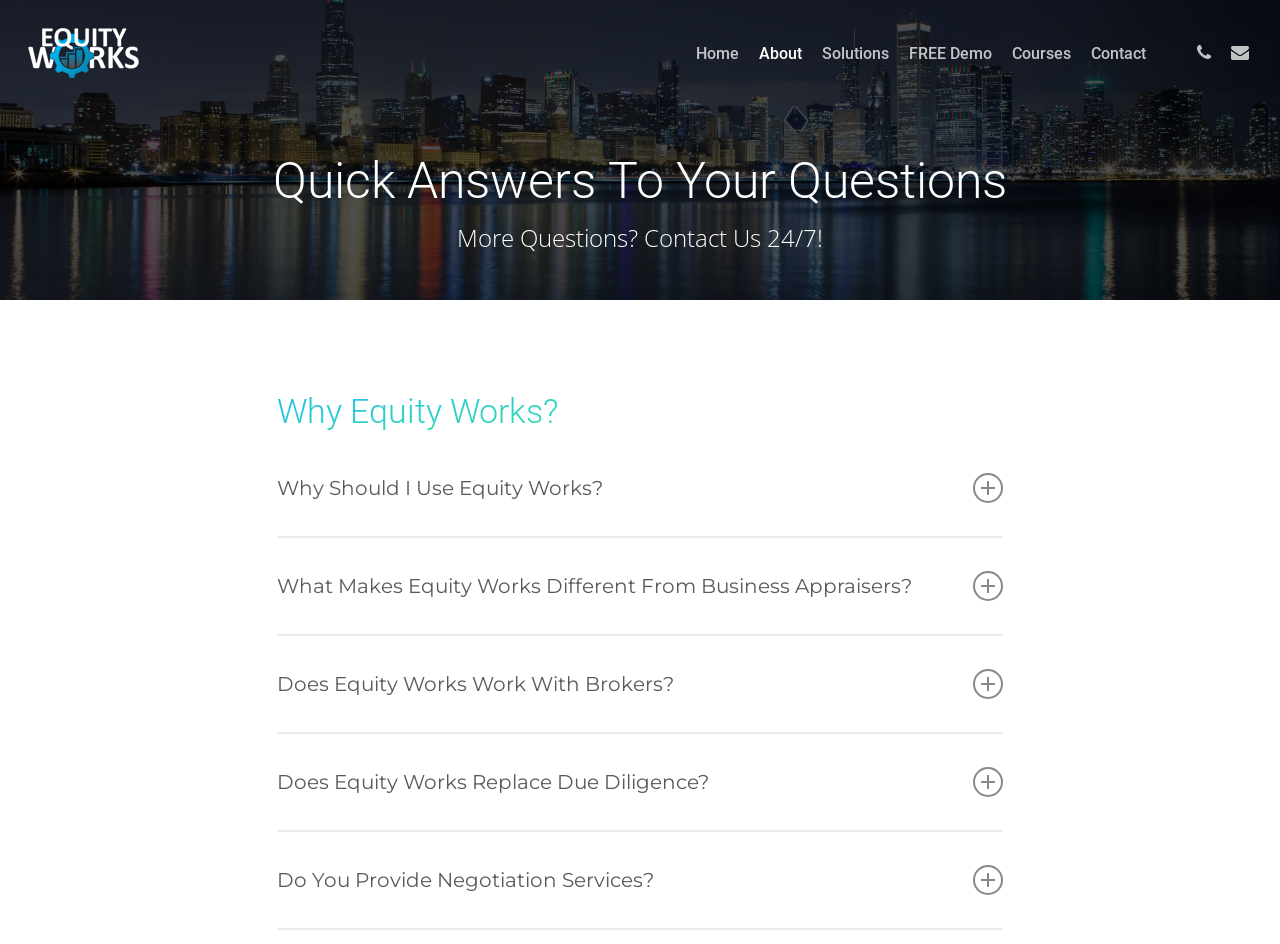Please determine the bounding box coordinates for the element with the description: "Do You Provide Negotiation Services?".

[0.217, 0.881, 0.783, 0.983]